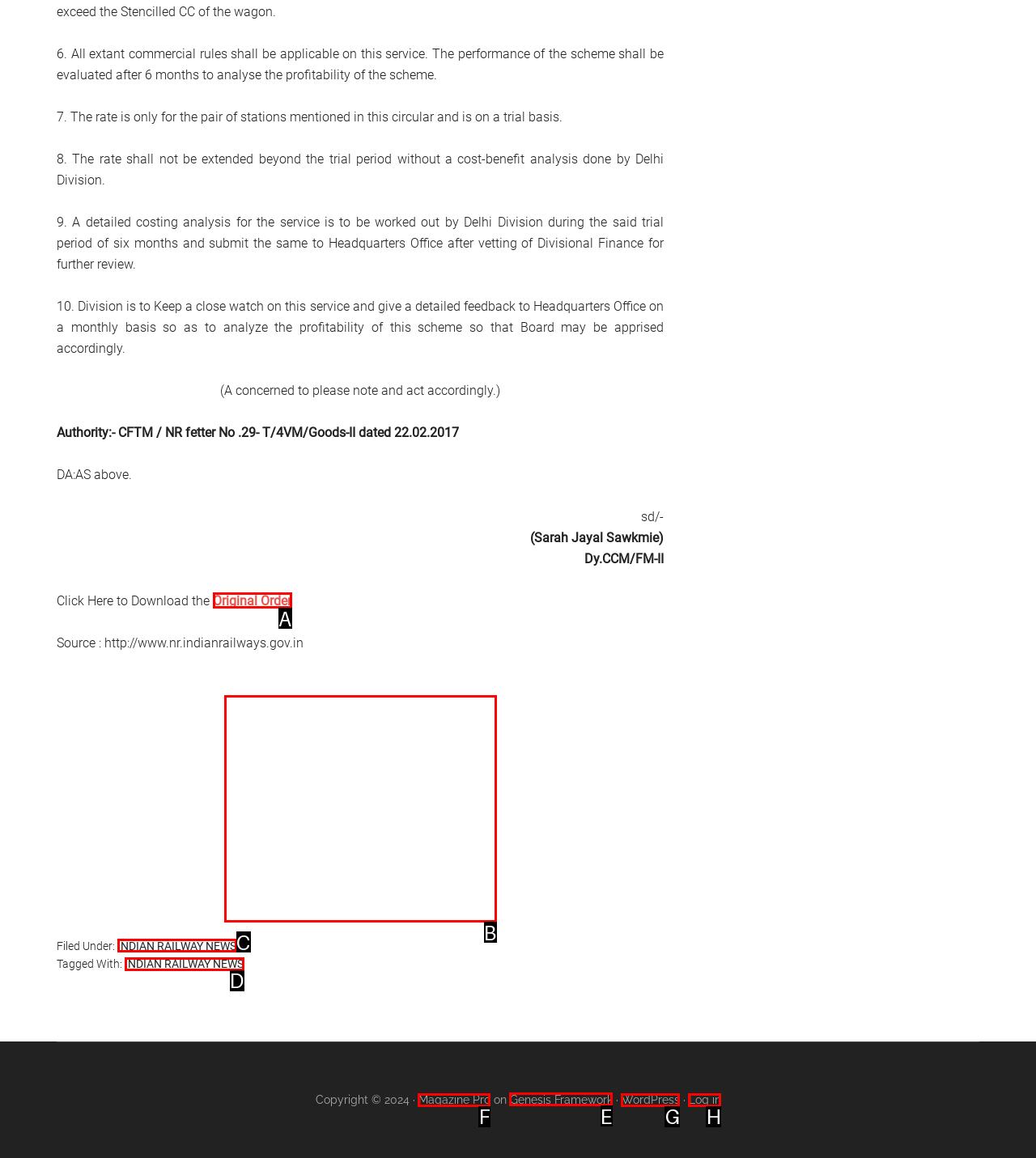Determine which HTML element should be clicked to carry out the following task: Click the link to genesis framework Respond with the letter of the appropriate option.

E